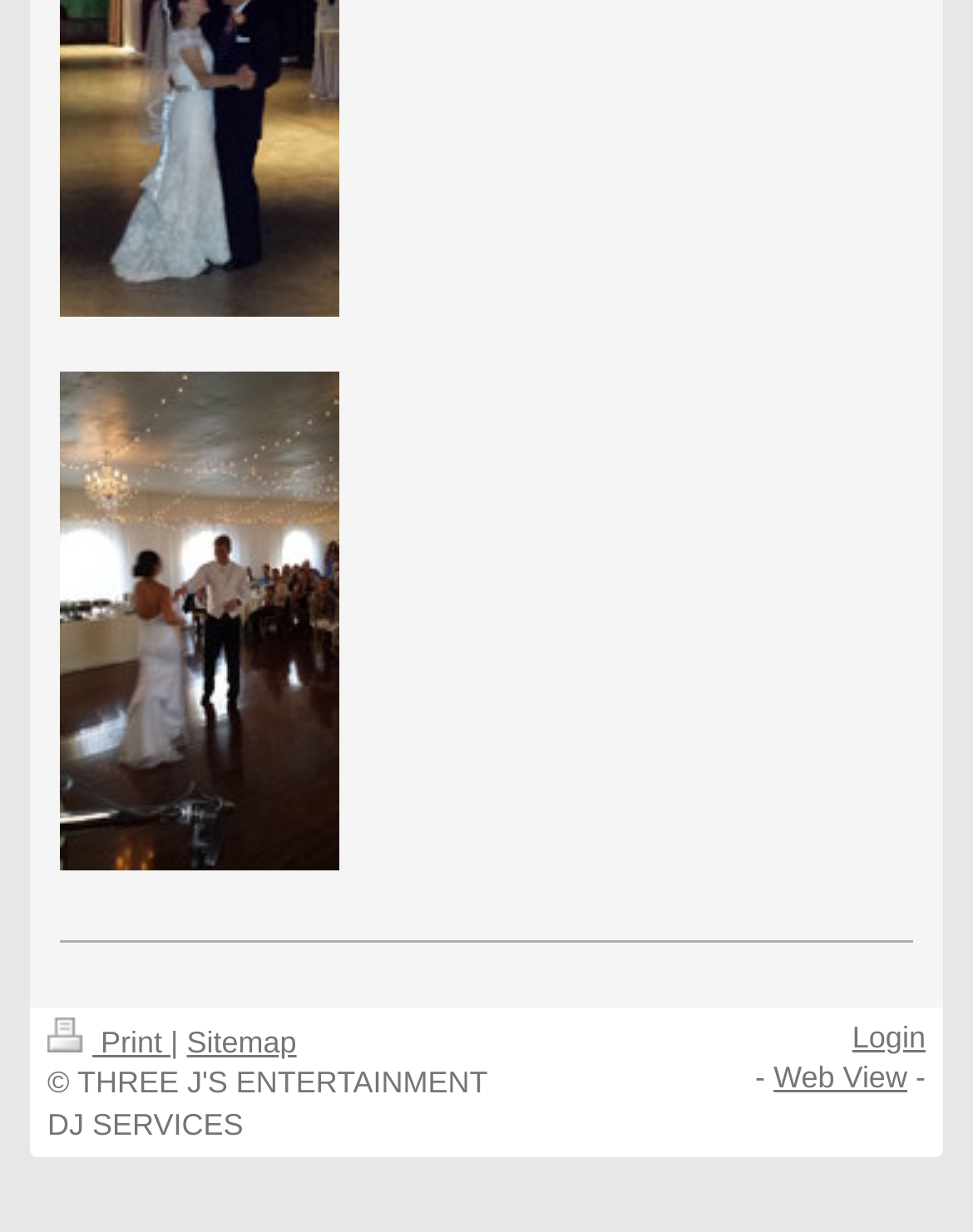Using the element description: "Web View", determine the bounding box coordinates for the specified UI element. The coordinates should be four float numbers between 0 and 1, [left, top, right, bottom].

[0.795, 0.861, 0.932, 0.889]